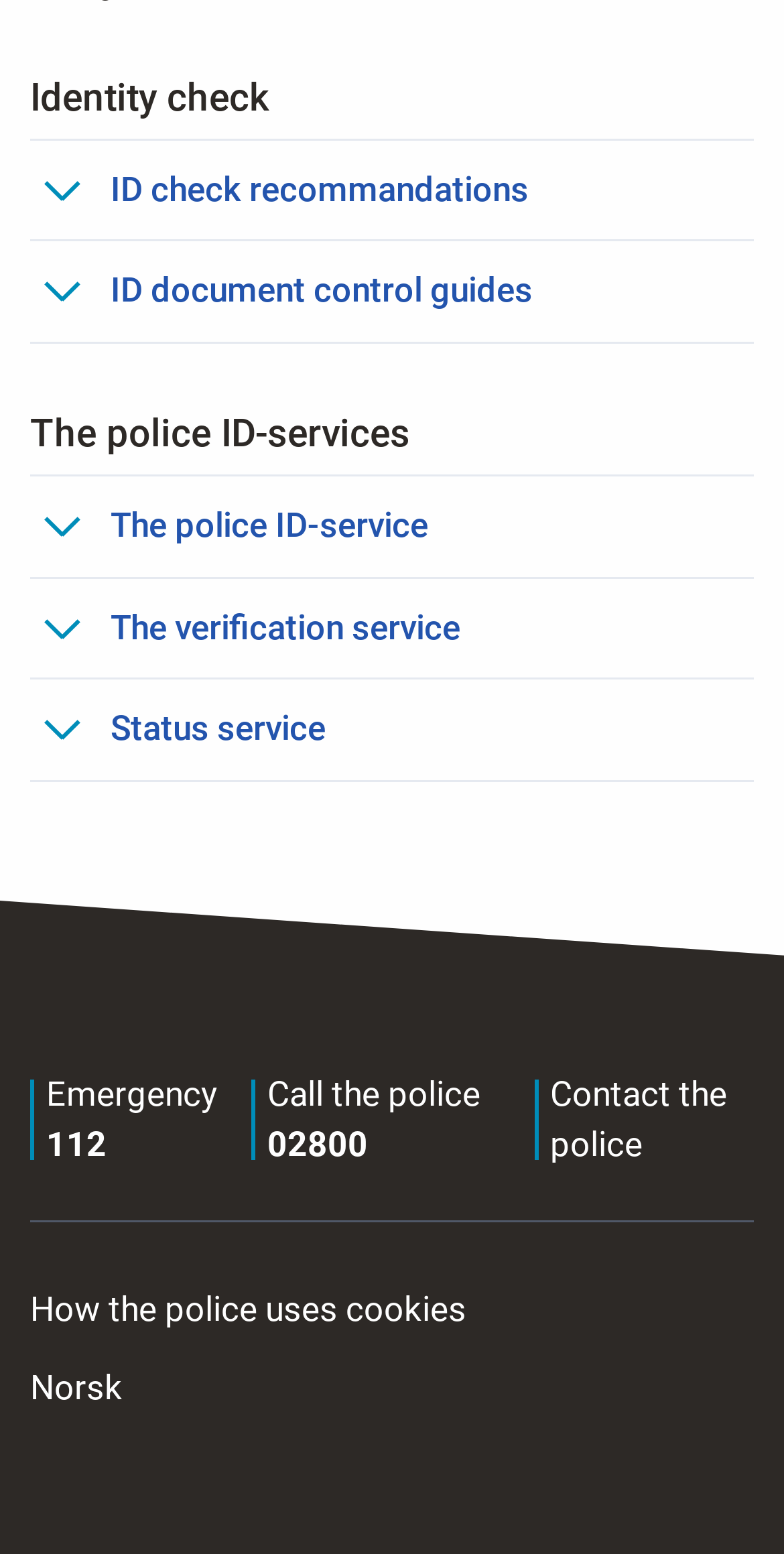What is the language option available?
Carefully analyze the image and provide a detailed answer to the question.

I found a link at the bottom of the page labeled 'Norsk', which suggests that the website offers a Norwegian language option.